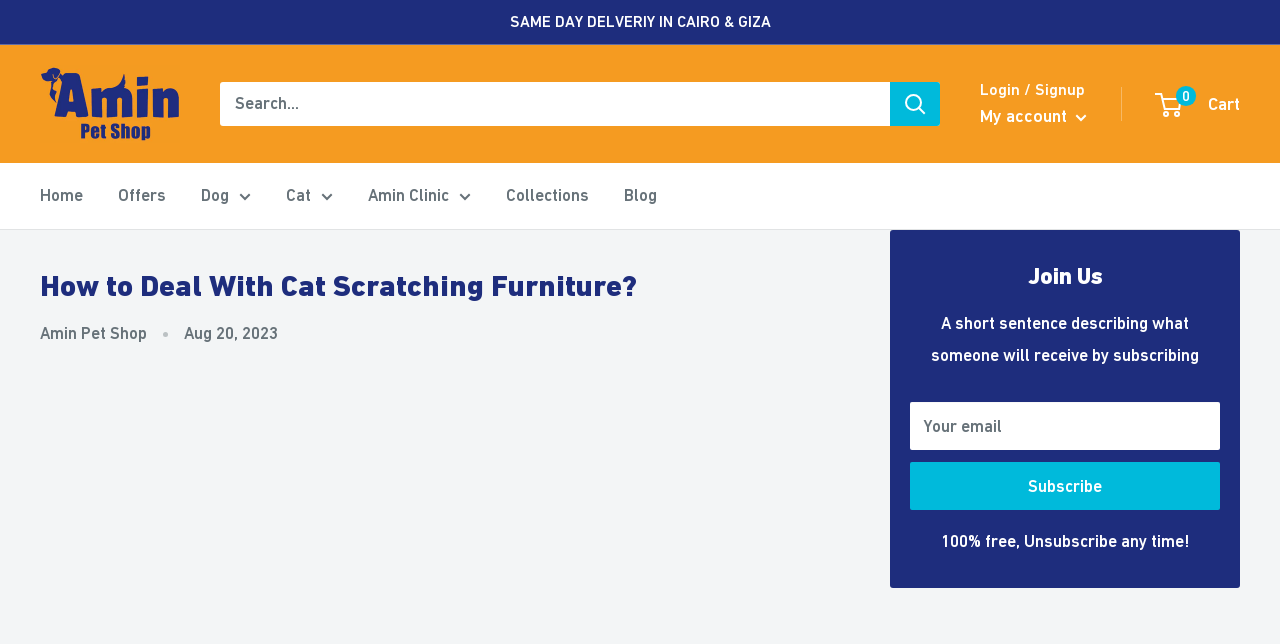What is the date of the article?
Using the visual information from the image, give a one-word or short-phrase answer.

Aug 20, 2023